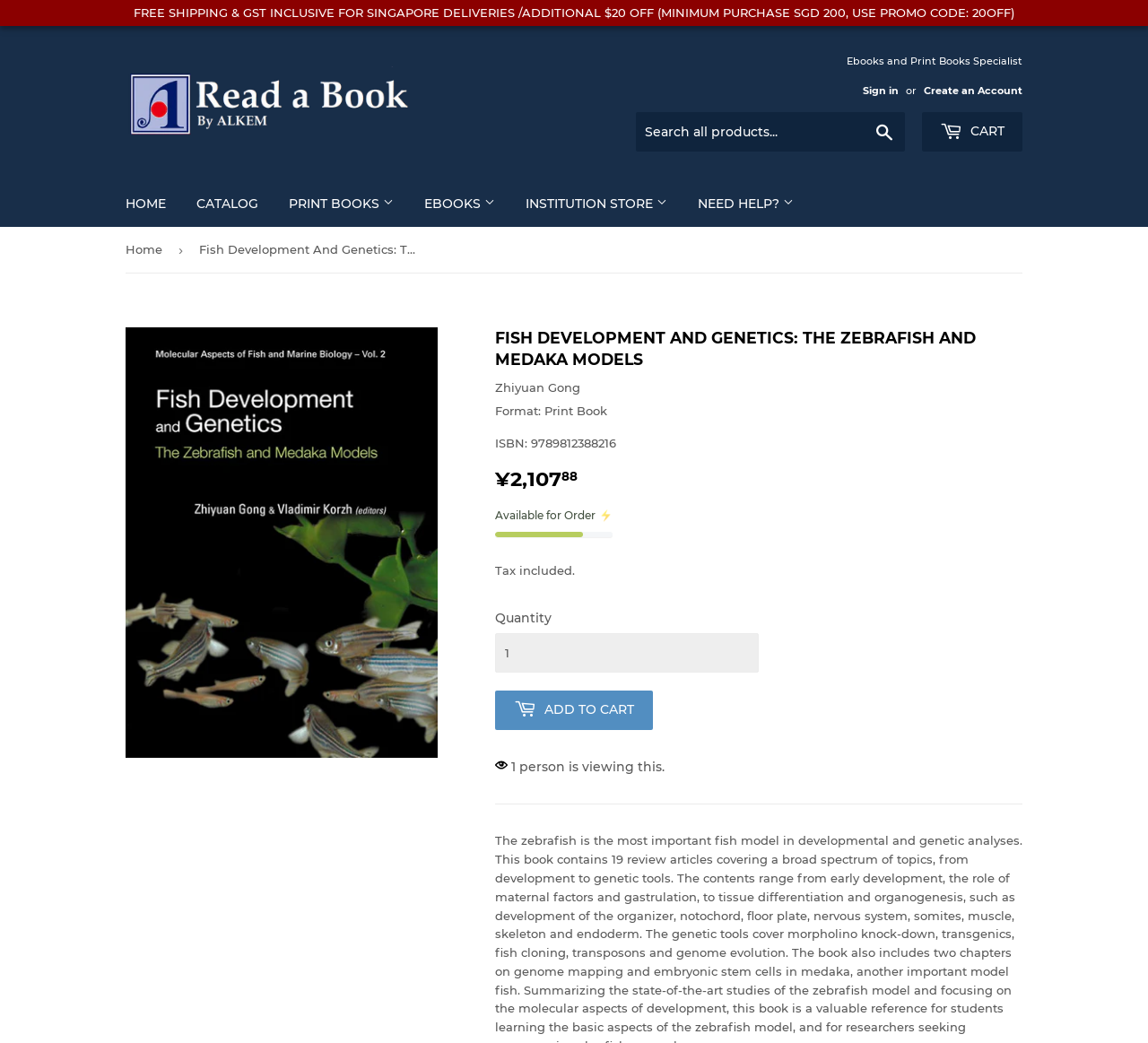Answer this question using a single word or a brief phrase:
What is the name of the book?

Fish Development And Genetics: The Zebrafish And Medaka Models